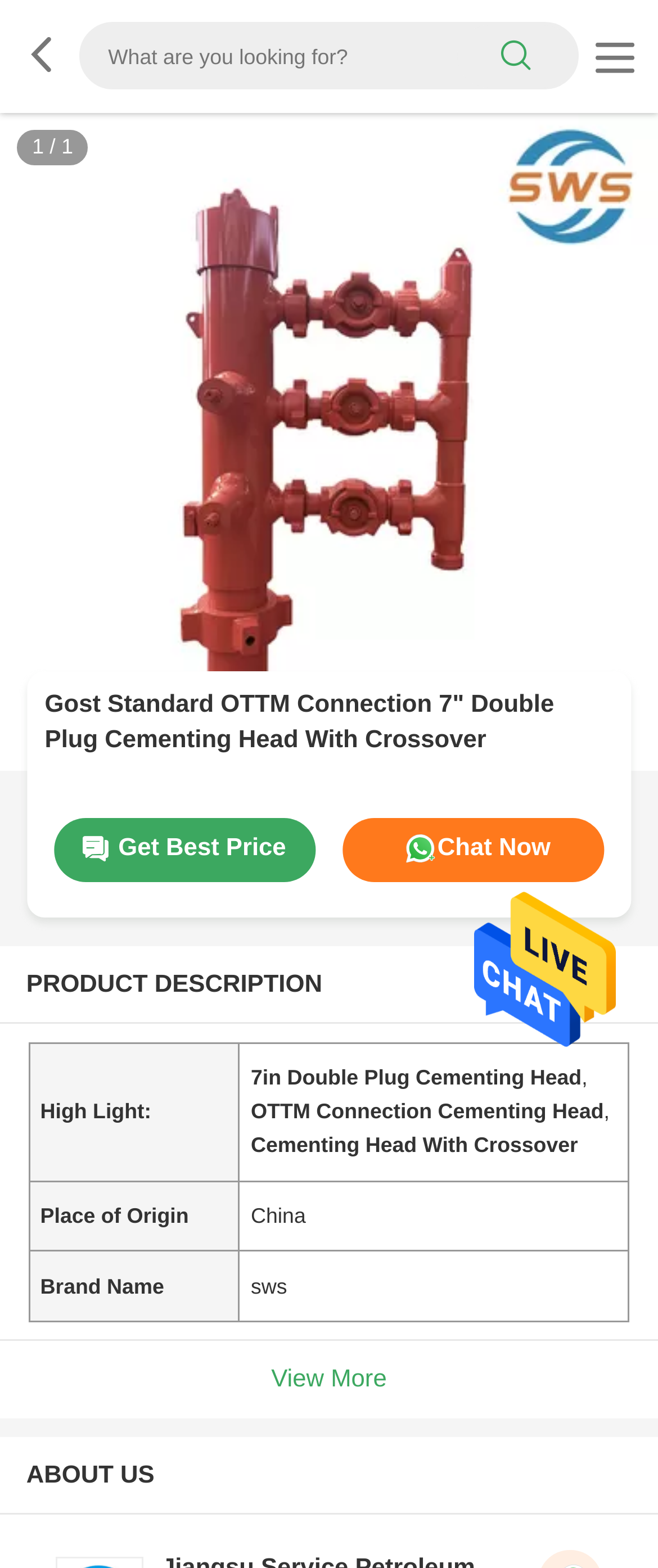Explain the webpage's layout and main content in detail.

This webpage appears to be a product page for a "Gost Standard OTTM Connection 7" Double Plug Cementing Head With Crossover" from China. At the top, there is a search bar with a search button on the right side, accompanied by a link with a icon. Below this, there is a large image of the product, taking up most of the width of the page.

To the left of the image, there are some text elements, including a heading with the product name, a link to "Get Best Price", and a link to "Chat Now". Below these, there is a section labeled "PRODUCT DESCRIPTION" with a table containing product details. The table has three rows, each with two columns. The first row has a label "High Light:" and a description of the product. The second row has a label "Place of Origin" and the value "China". The third row has a label "Brand Name" and the value "sws".

At the bottom of the page, there are some additional links and text elements, including a "View More" button and a heading "ABOUT US". There is also a link with an icon at the top right corner of the page. Overall, the page has a simple and organized layout, with a focus on showcasing the product and its details.